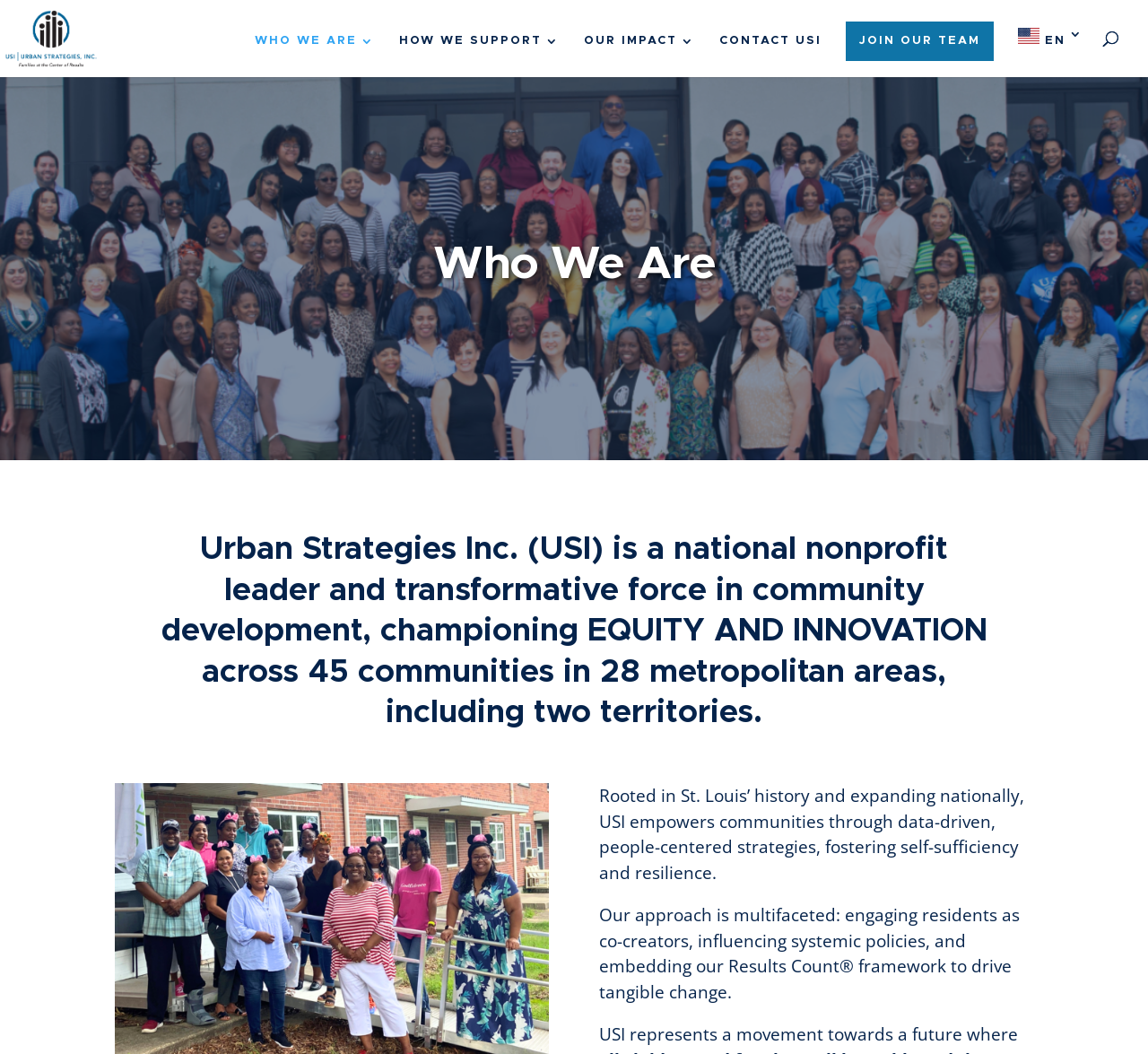Locate the UI element that matches the description Our Impact in the webpage screenshot. Return the bounding box coordinates in the format (top-left x, top-left y, bottom-right x, bottom-right y), with values ranging from 0 to 1.

[0.509, 0.033, 0.605, 0.073]